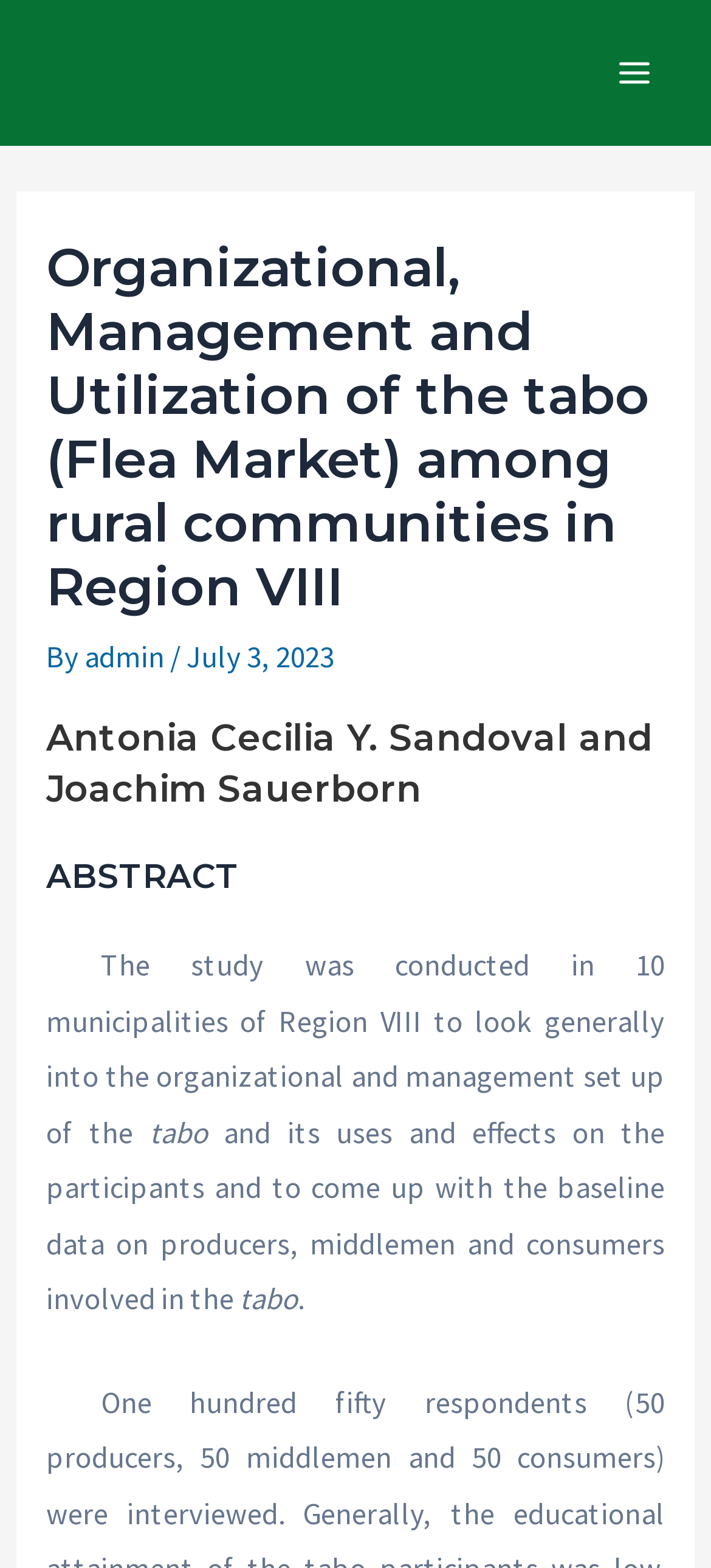Provide a brief response to the question below using one word or phrase:
What is the region being studied?

Region VIII